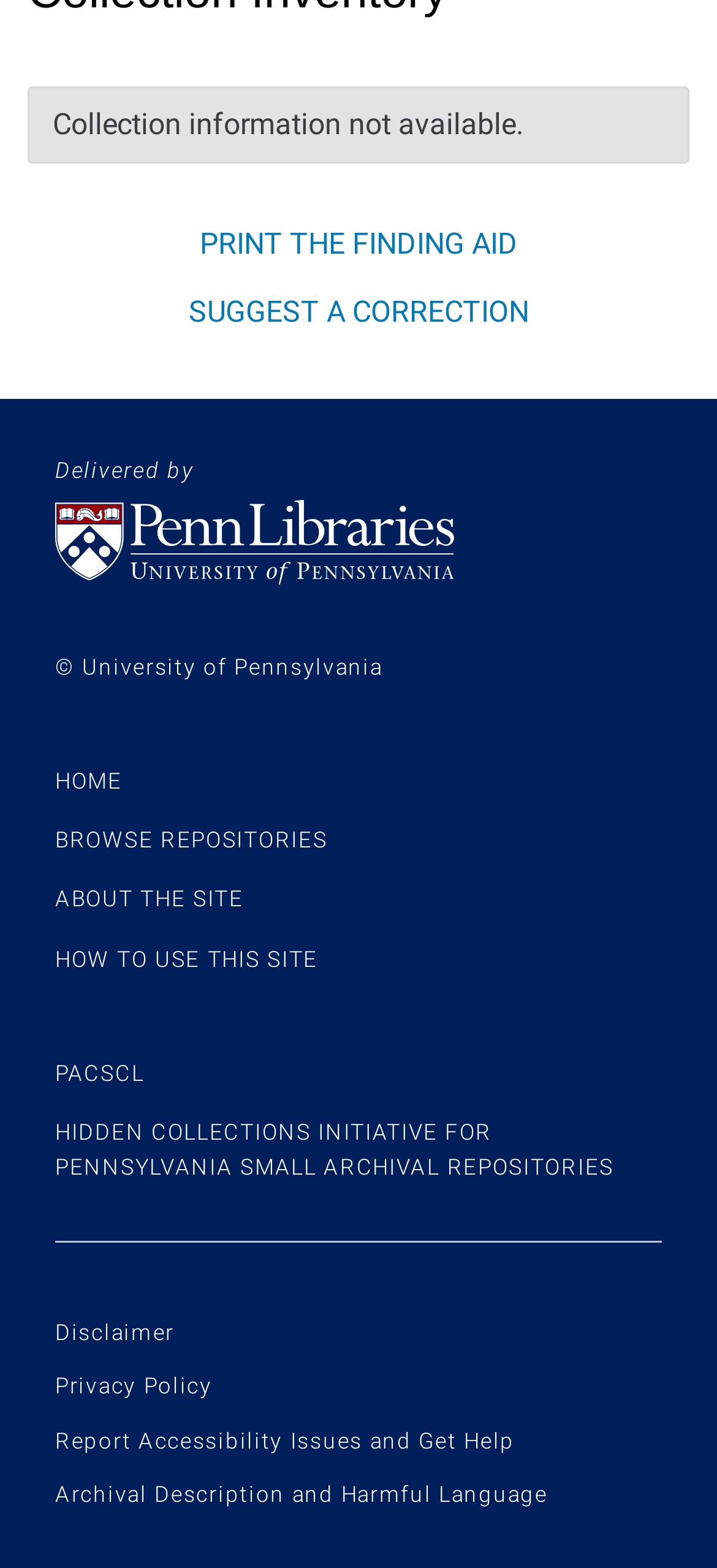Determine the bounding box coordinates of the clickable element to complete this instruction: "suggest a correction". Provide the coordinates in the format of four float numbers between 0 and 1, [left, top, right, bottom].

[0.263, 0.187, 0.737, 0.21]